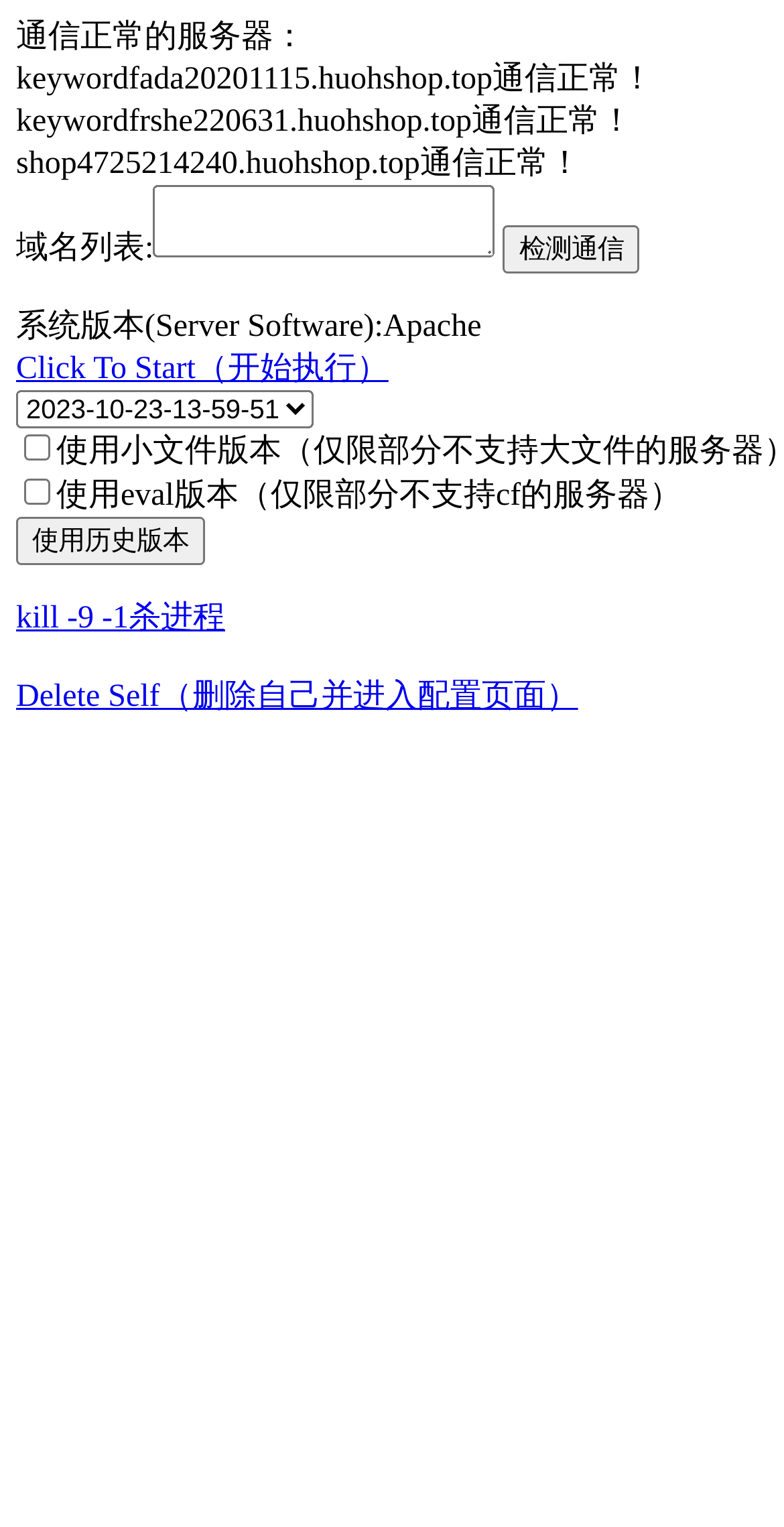Generate a comprehensive caption for the webpage you are viewing.

This webpage appears to be a server management page. At the top, there are three lines of text indicating the status of different servers, with their domain names and a message "通信正常！" (meaning "Communication normal!"). 

Below these lines, there is a label "域名列表:" (meaning "Domain name list:") followed by a text box and a button labeled "检测通信" (meaning "Detect communication"). 

On the left side of the page, there is a section with information about the system, including the server software version, which is Apache. There is also a link labeled "Click To Start（开始执行）" (meaning "Click to start (execute)").

Underneath, there is a combo box and two checkboxes with options to use a small file version or an eval version, both of which are unchecked by default. 

Further down, there are two buttons, one labeled "使用历史版本" (meaning "Use historical version") and another link labeled "kill -9 -1杀进程" (meaning "Kill process -9 -1"). 

At the bottom, there is a link labeled "Delete Self（删除自己并进入配置页面）" (meaning "Delete self and enter configuration page").